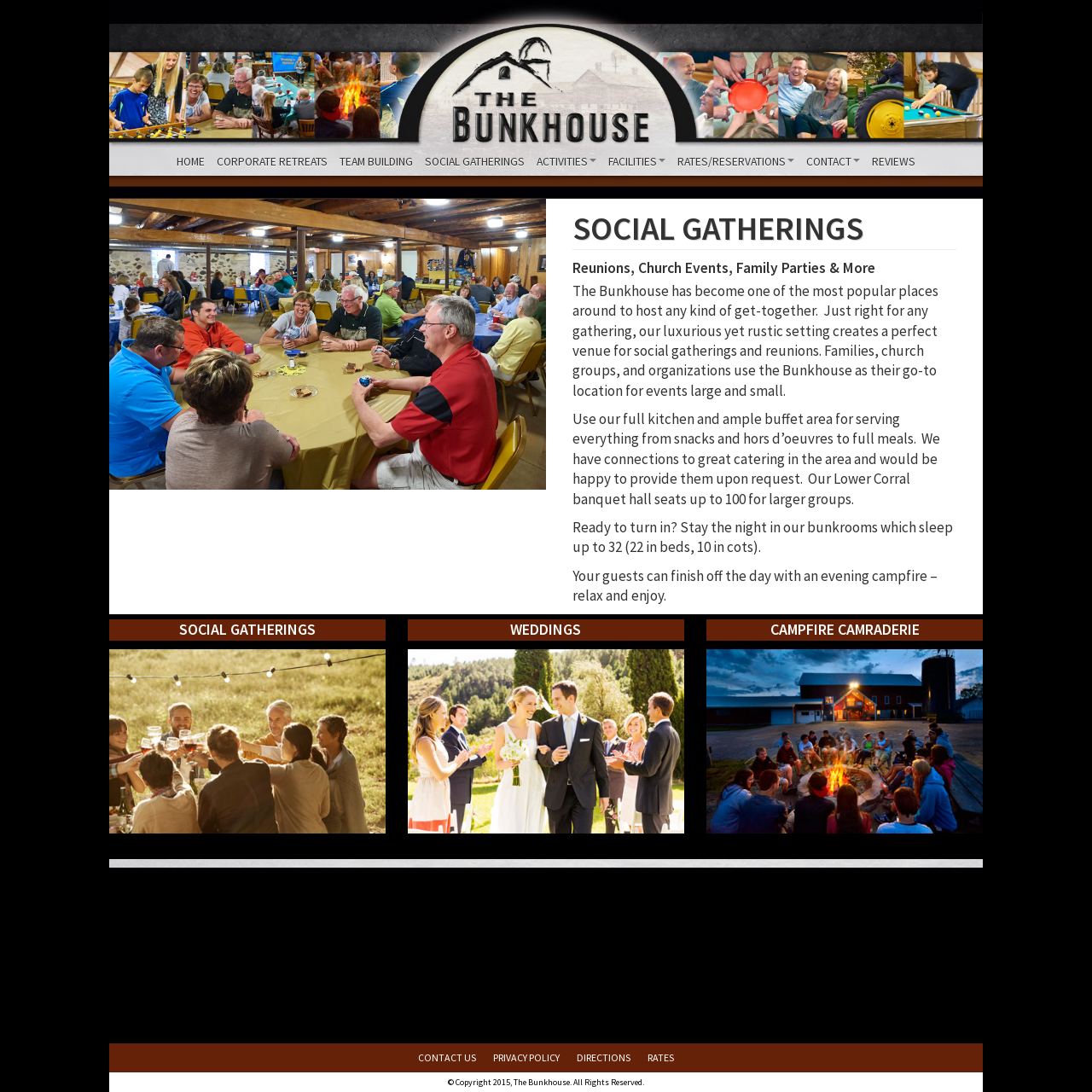Please find the bounding box coordinates of the element that must be clicked to perform the given instruction: "Learn about CAMPFIRE CAMRADERIE". The coordinates should be four float numbers from 0 to 1, i.e., [left, top, right, bottom].

[0.647, 0.563, 0.9, 0.587]